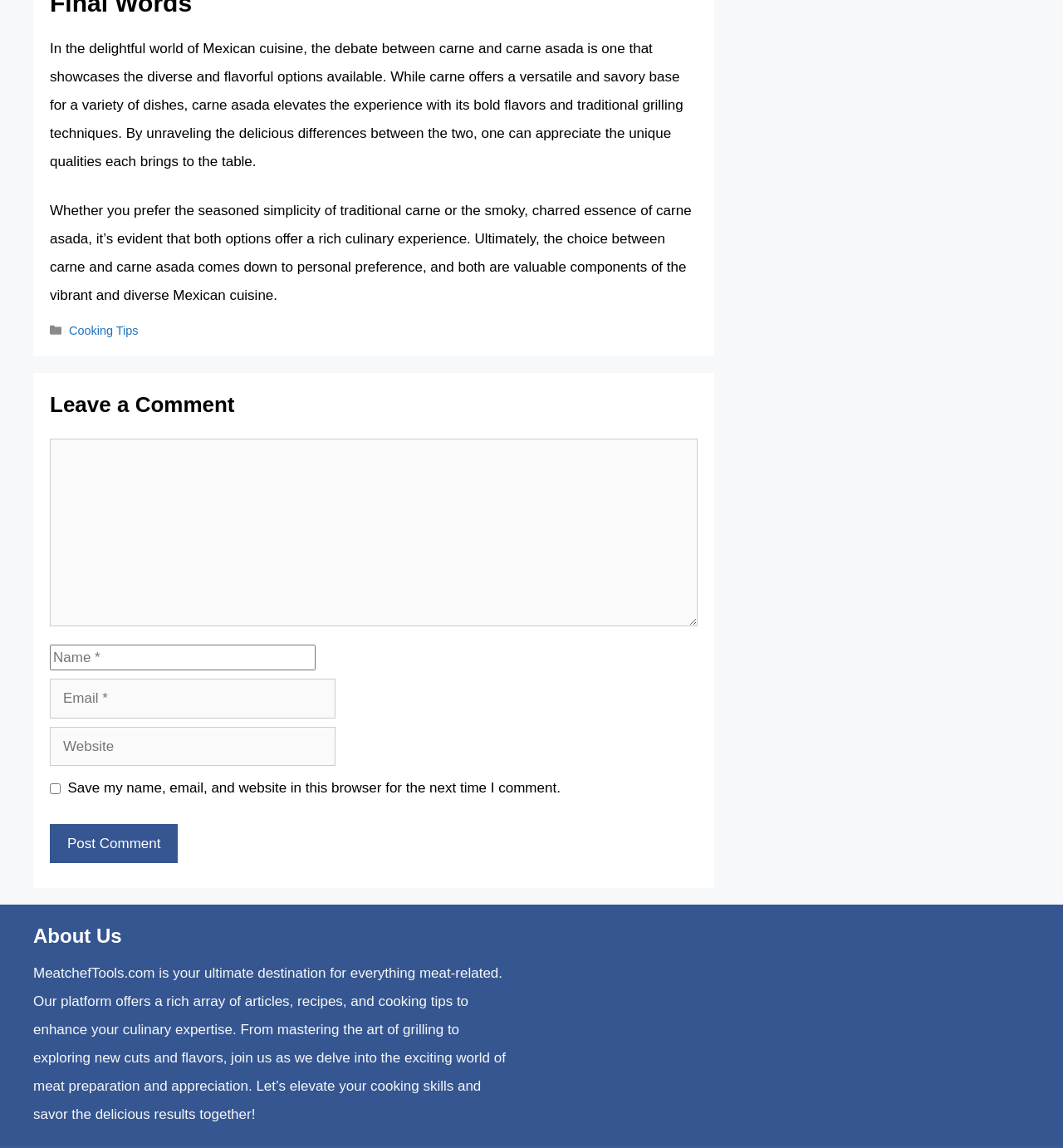Given the element description, predict the bounding box coordinates in the format (top-left x, top-left y, bottom-right x, bottom-right y), using floating point numbers between 0 and 1: Cooking Tips

[0.065, 0.282, 0.13, 0.294]